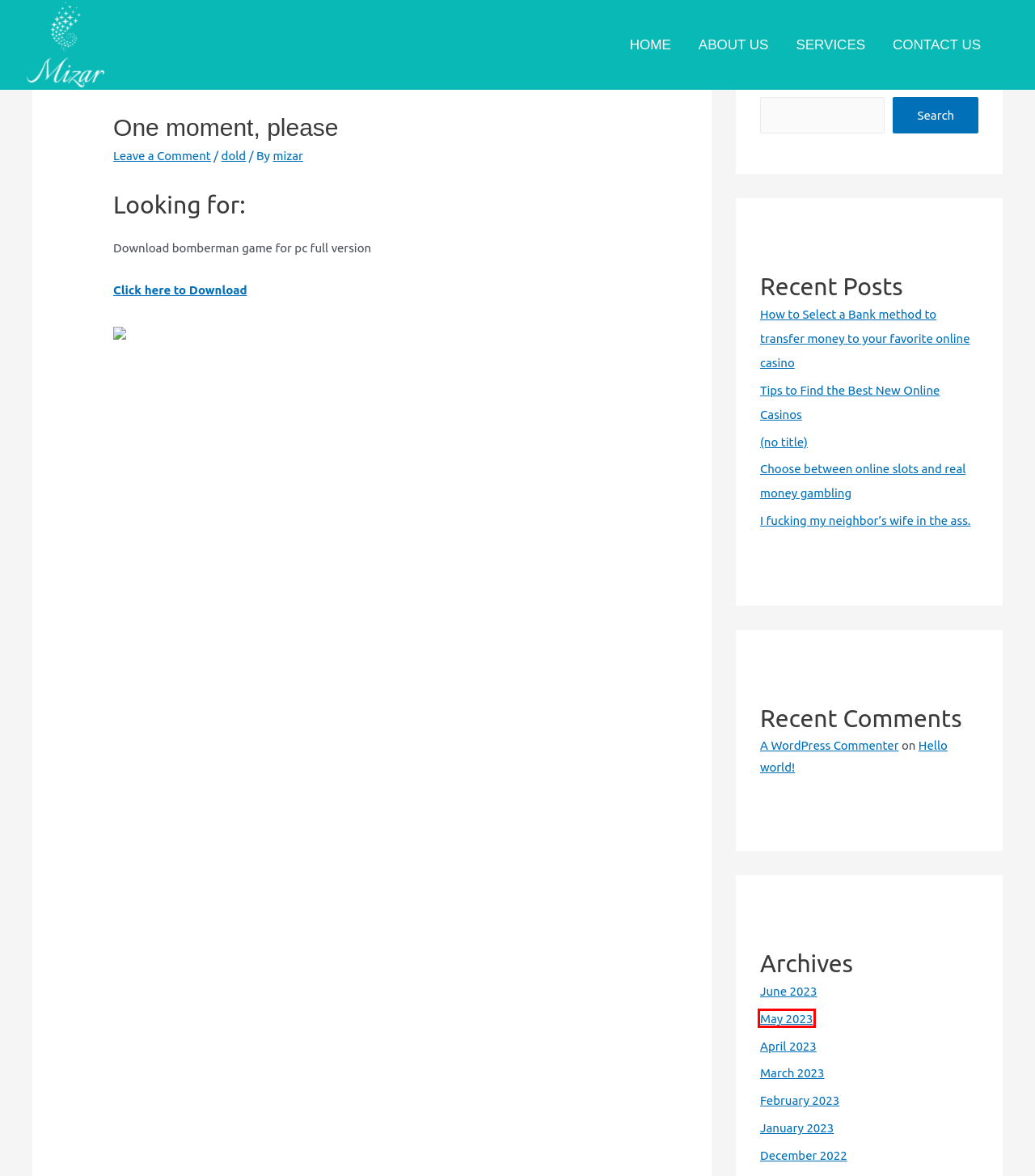You are provided with a screenshot of a webpage highlighting a UI element with a red bounding box. Choose the most suitable webpage description that matches the new page after clicking the element in the bounding box. Here are the candidates:
A. mizar – Mizar Management Consultancy
B. Mizar Management Consultancy
C. January 2023 – Mizar Management Consultancy
D. December 2022 – Mizar Management Consultancy
E. February 2023 – Mizar Management Consultancy
F. May 2023 – Mizar Management Consultancy
G. March 2023 – Mizar Management Consultancy
H. April 2023 – Mizar Management Consultancy

F